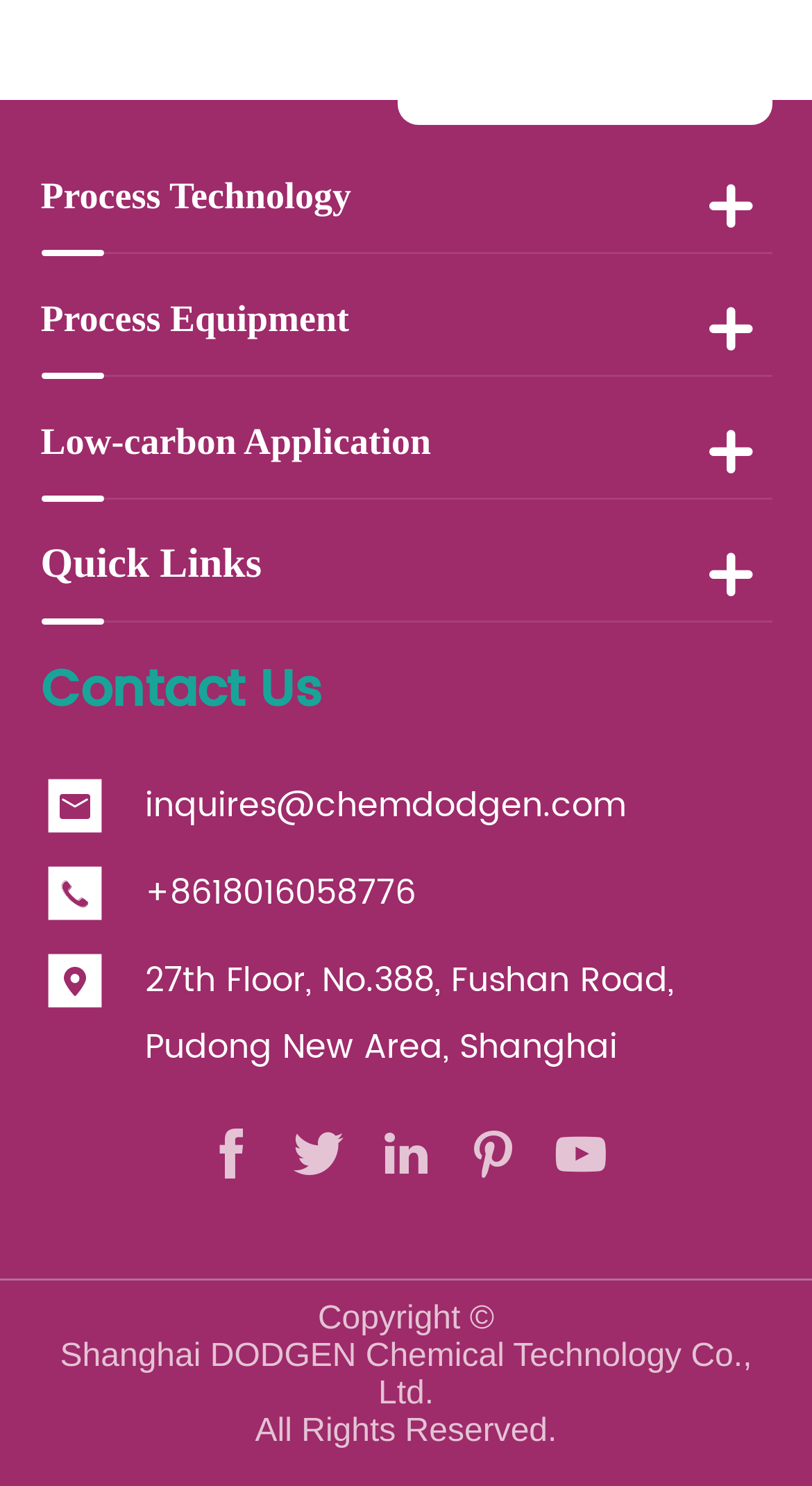Please find the bounding box coordinates of the section that needs to be clicked to achieve this instruction: "Send an email to inquires@chemdodgen.com".

[0.178, 0.52, 0.771, 0.564]